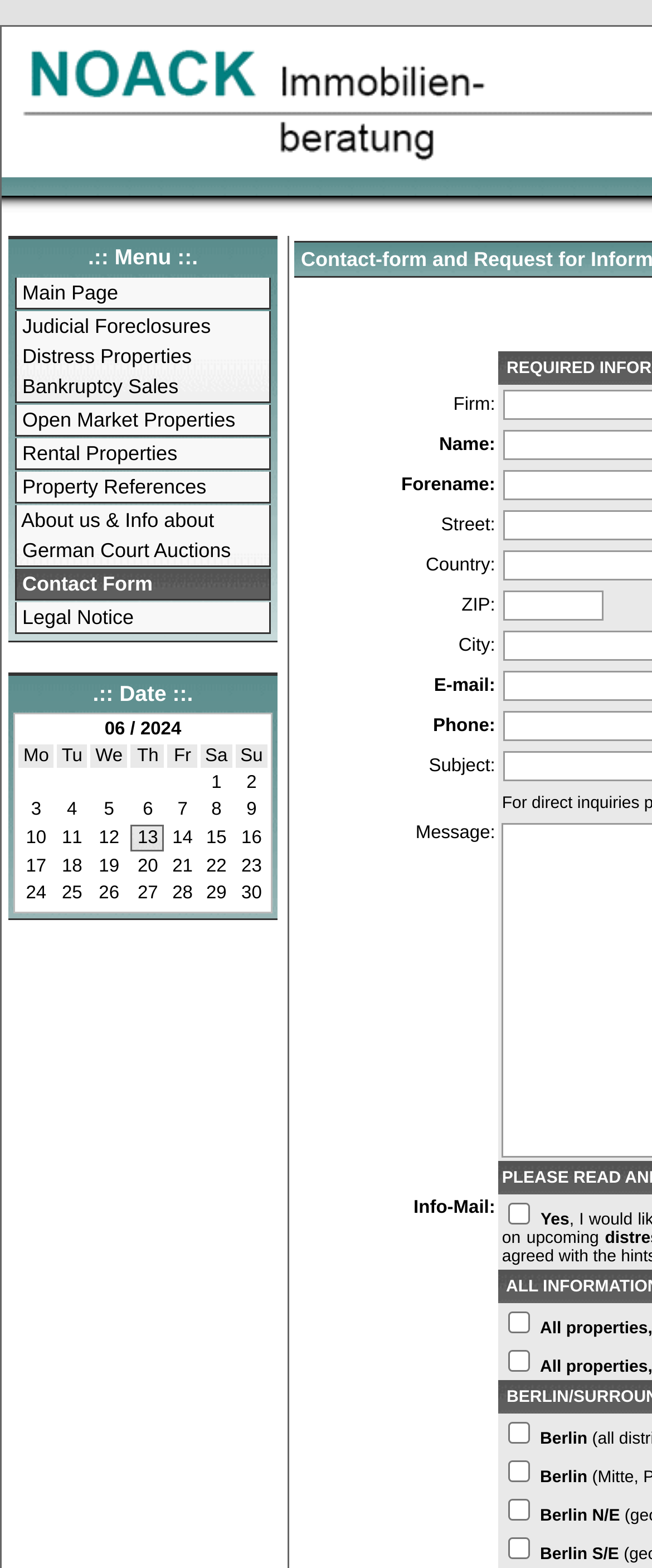Provide a one-word or short-phrase answer to the question:
What is the last date displayed in the calendar table?

30